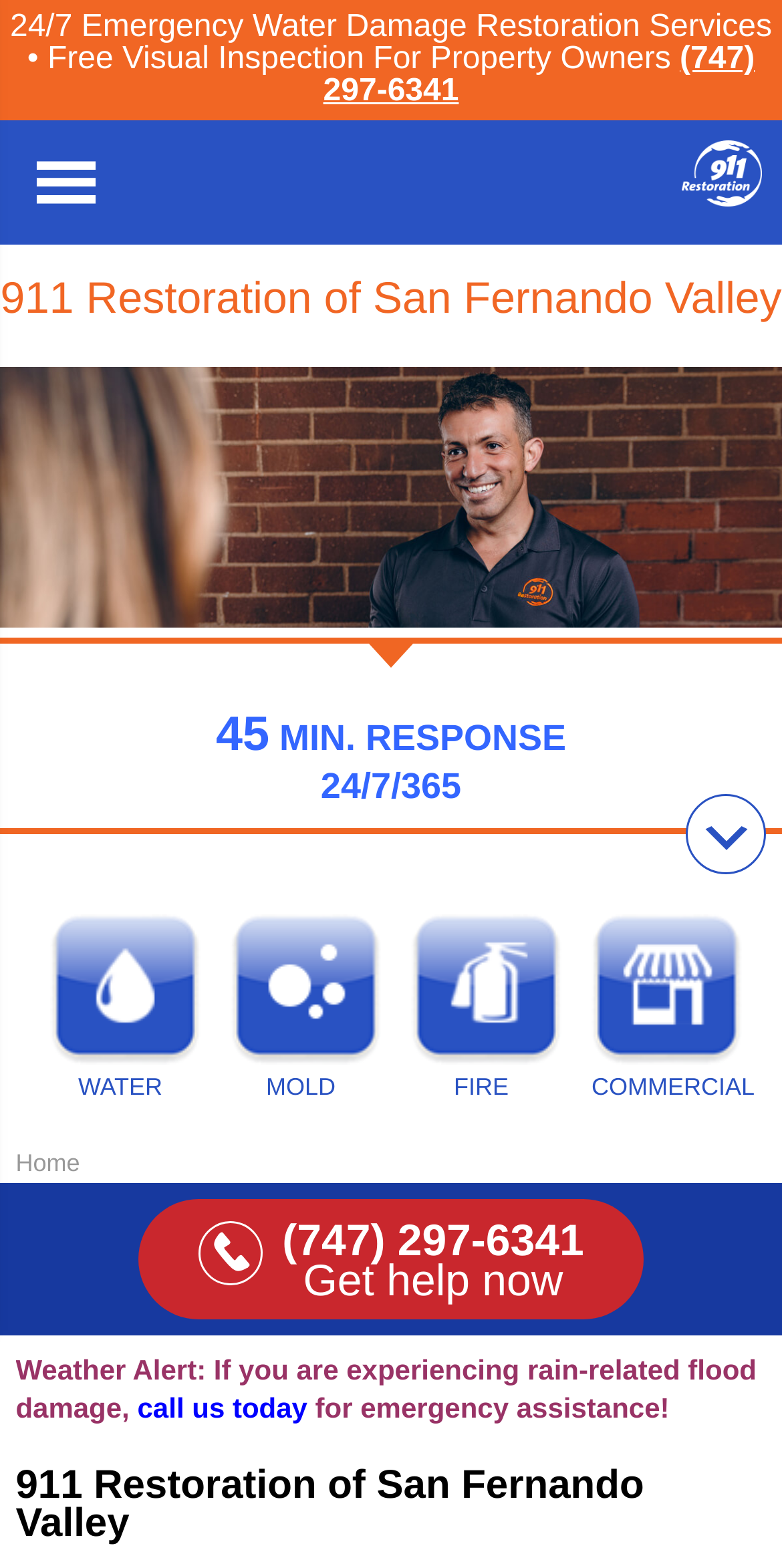Determine the bounding box coordinates for the clickable element to execute this instruction: "Click the logo". Provide the coordinates as four float numbers between 0 and 1, i.e., [left, top, right, bottom].

[0.872, 0.116, 0.974, 0.137]